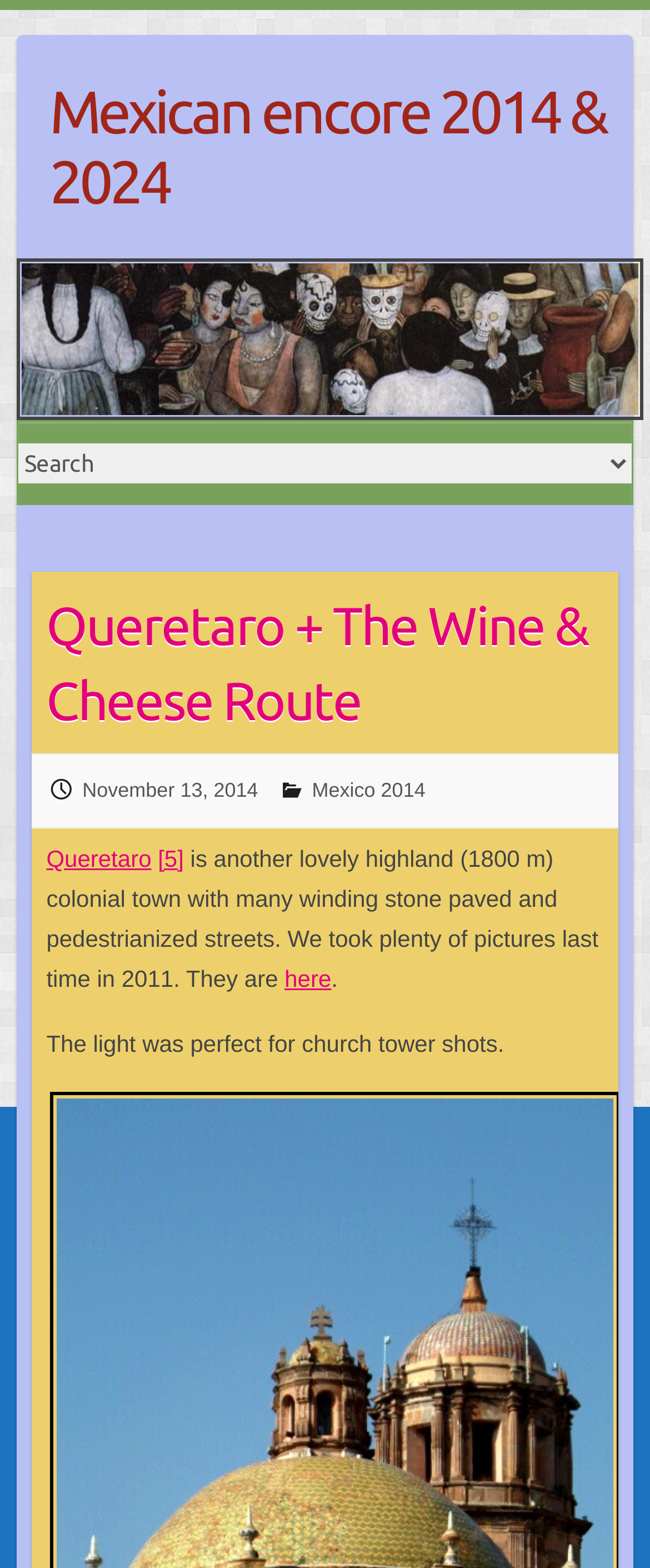Please extract the primary headline from the webpage.

Mexican encore 2014 & 2024